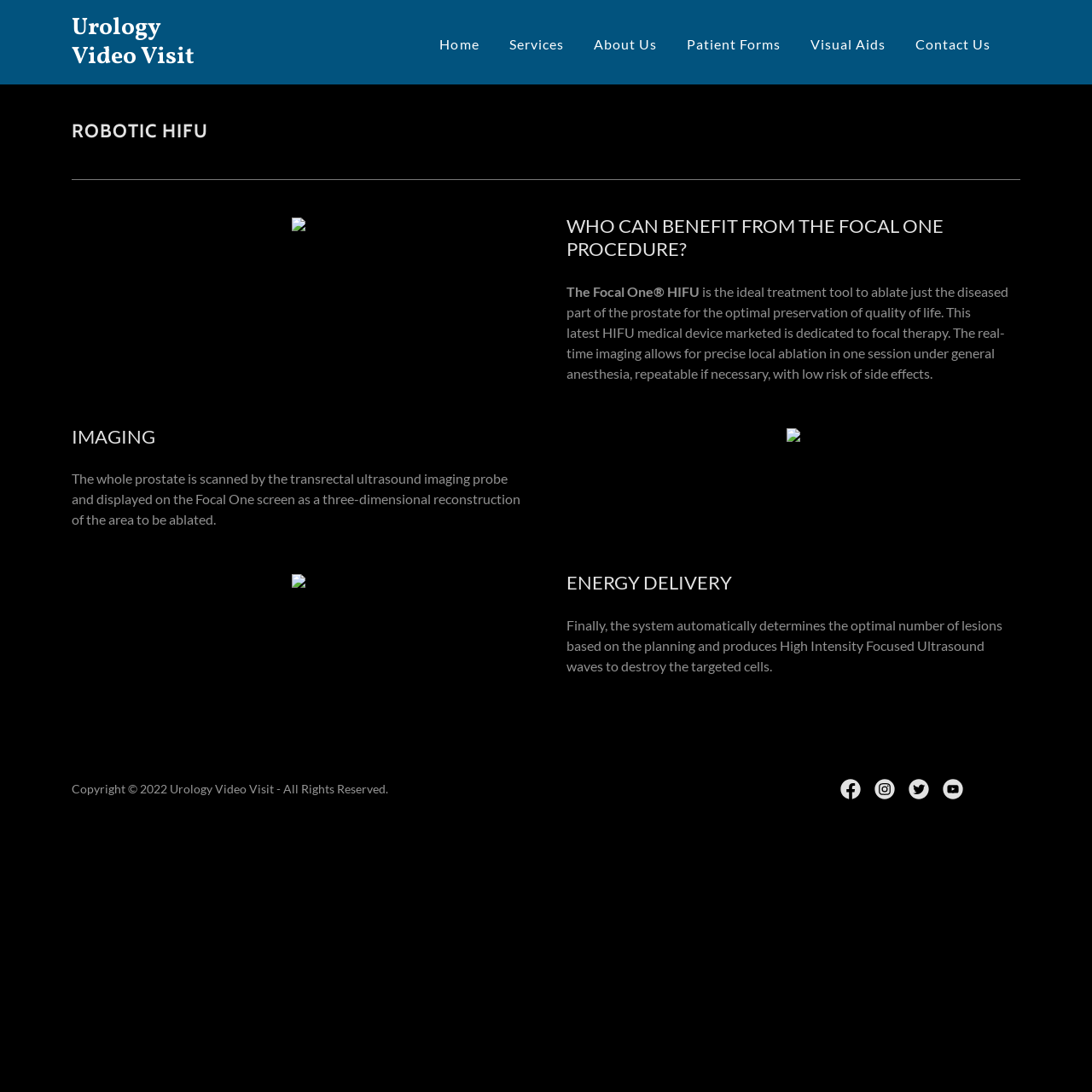What is the energy delivery method used in the Focal One procedure?
Please answer the question with a detailed response using the information from the screenshot.

The energy delivery method used in the Focal One procedure is mentioned in the StaticText element with the text 'Finally, the system automatically determines the optimal number of lesions based on the planning and produces High Intensity Focused Ultrasound waves to destroy the targeted cells.'